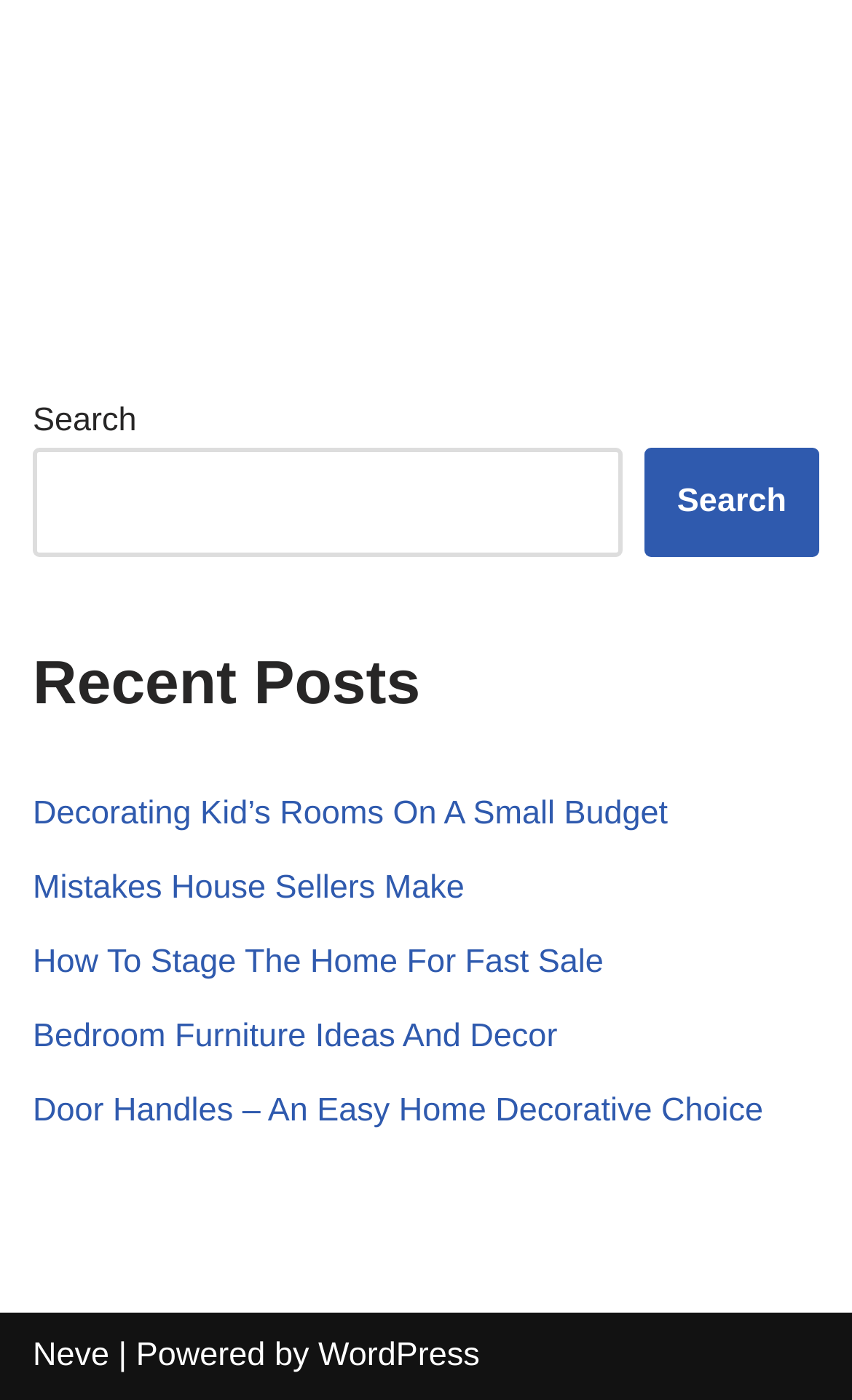What is the topic of the first link?
Look at the image and answer with only one word or phrase.

Decorating Kid's Rooms